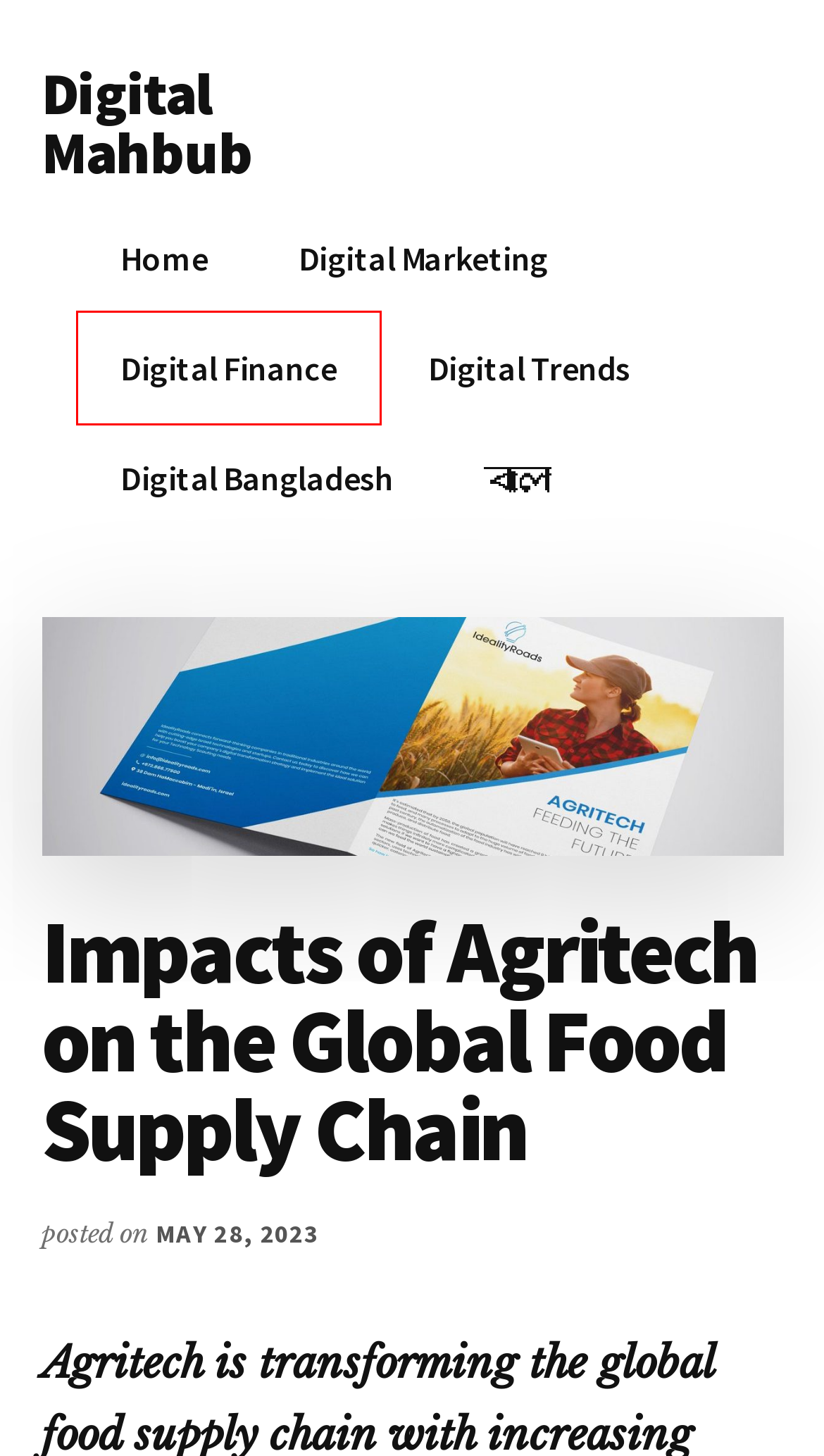You’re provided with a screenshot of a webpage that has a red bounding box around an element. Choose the best matching webpage description for the new page after clicking the element in the red box. The options are:
A. Digital Marketing - Digital Mahbub
B. বাংলা - Digital Mahbub
C. PayPal - Digital Mahbub
D. Digital Bangladesh - Digital Mahbub
E. Digital Mahbub - Your Digital Destination
F. Apps Development - Digital Mahbub
G. Digital Finance - Digital Mahbub
H. Digital Trends - Digital Mahbub

G